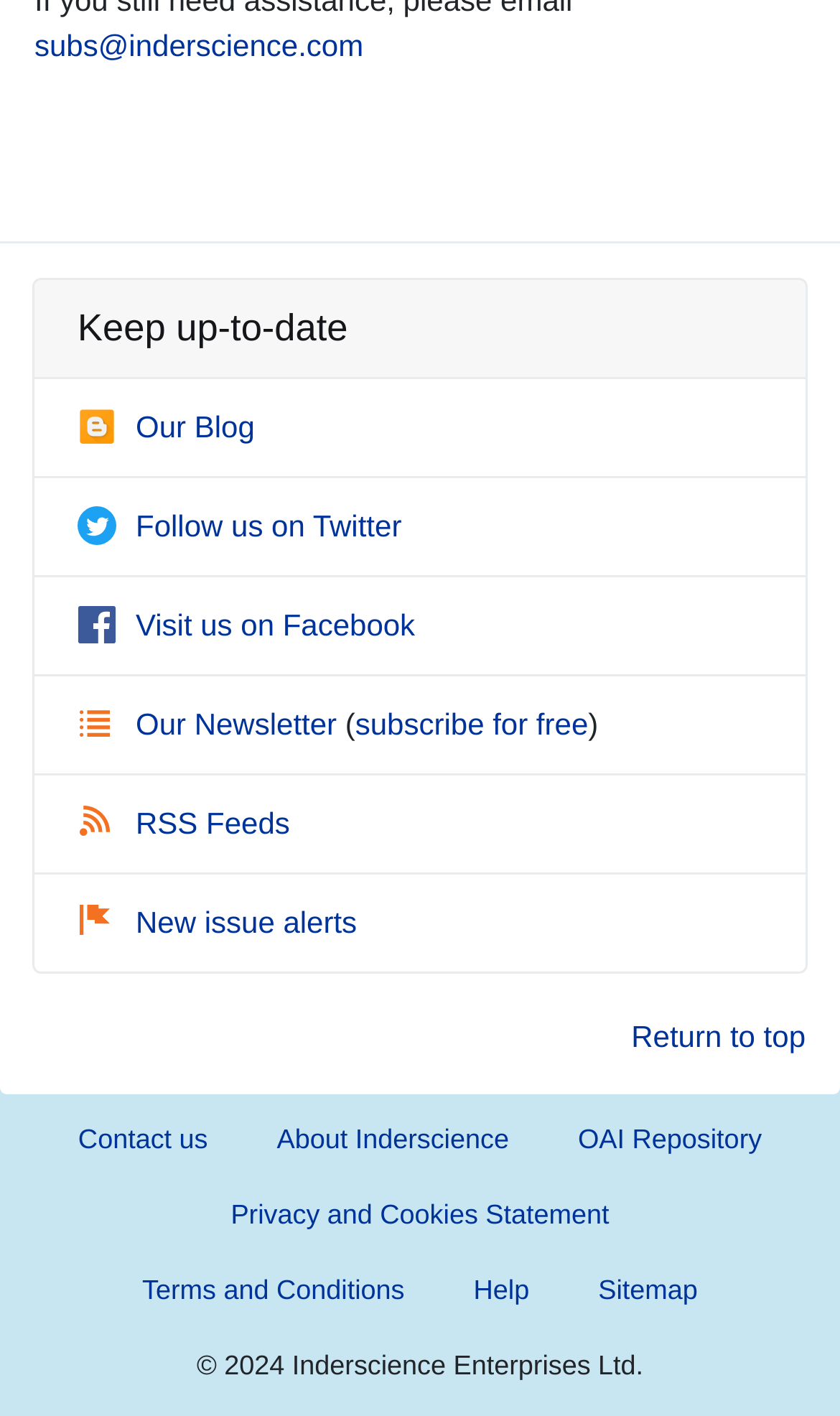What social media platform can be accessed through the second link?
Answer the question with detailed information derived from the image.

The second link element is located at [0.092, 0.359, 0.478, 0.383] and its text content is 'Follow us on Twitter', which indicates that it links to Twitter.